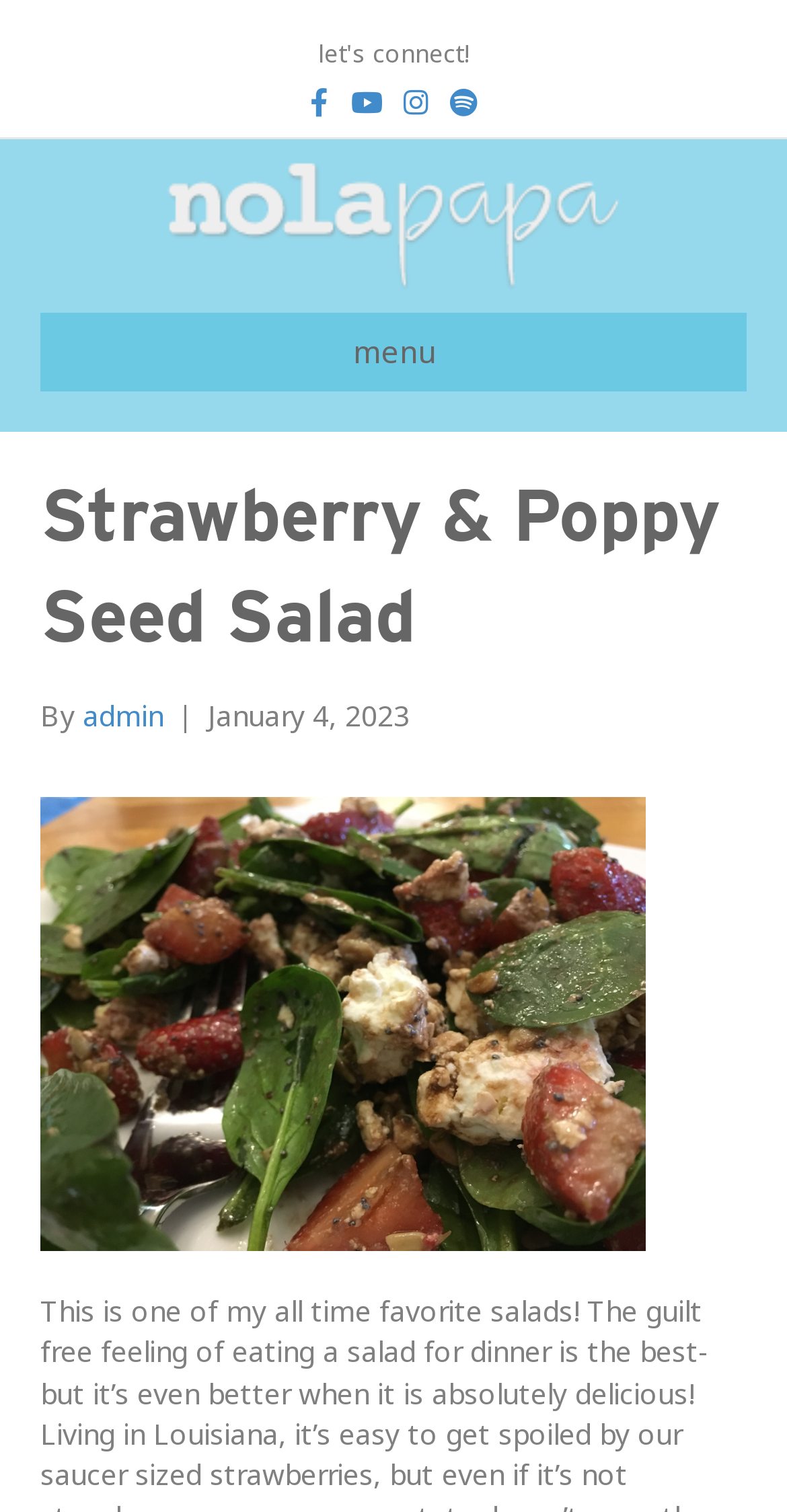What is the name of the website?
Look at the screenshot and provide an in-depth answer.

I found the name of the website by looking at the top section of the webpage, where it says 'NolaPapa'.